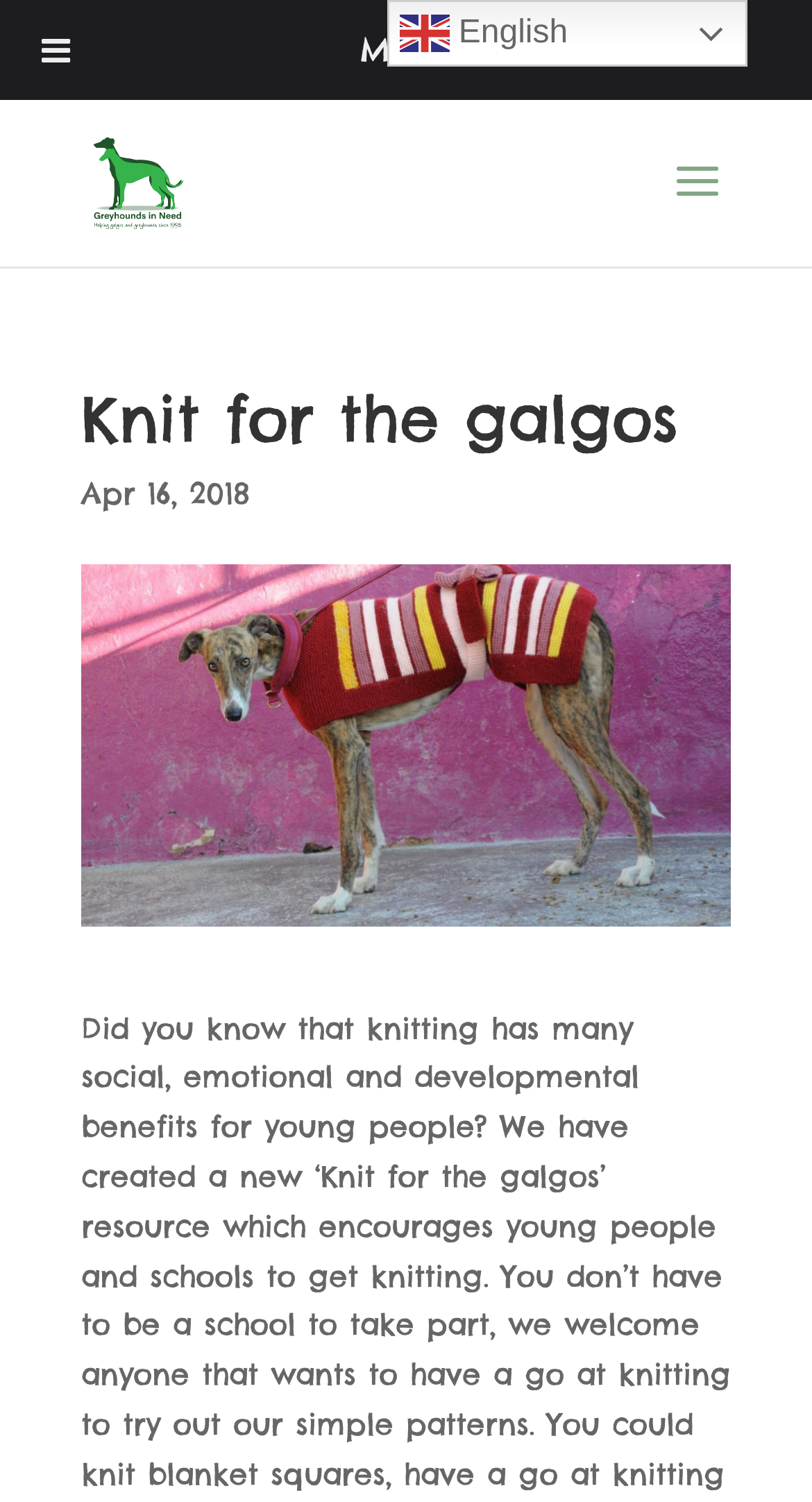What is the name of the organization?
Ensure your answer is thorough and detailed.

I found the name of the organization by looking at the link element that contains the organization's name, which is 'Greyhounds In Need'. This element is located at the top left corner of the webpage and is accompanied by an image with the same name.